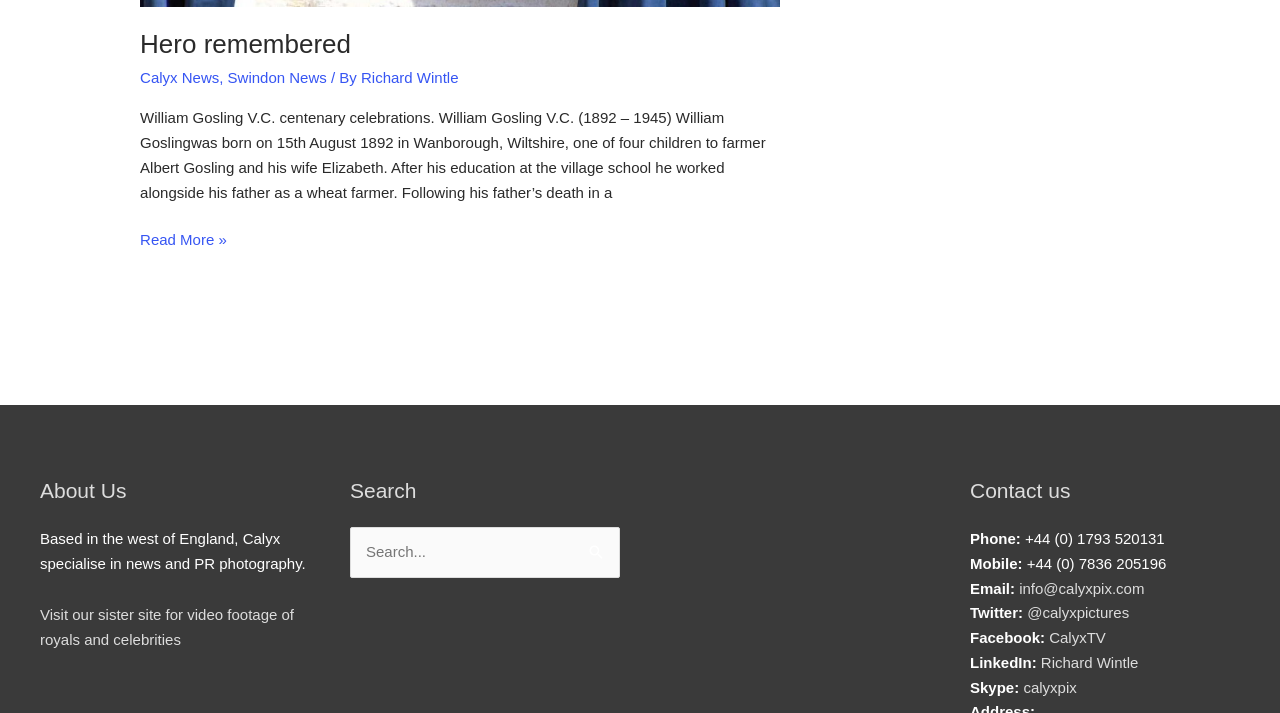What is the email address to contact Calyx?
Please respond to the question with a detailed and well-explained answer.

The email address to contact Calyx is info@calyxpix.com, as listed in the 'Contact us' section, which provides various ways to get in touch with the company.